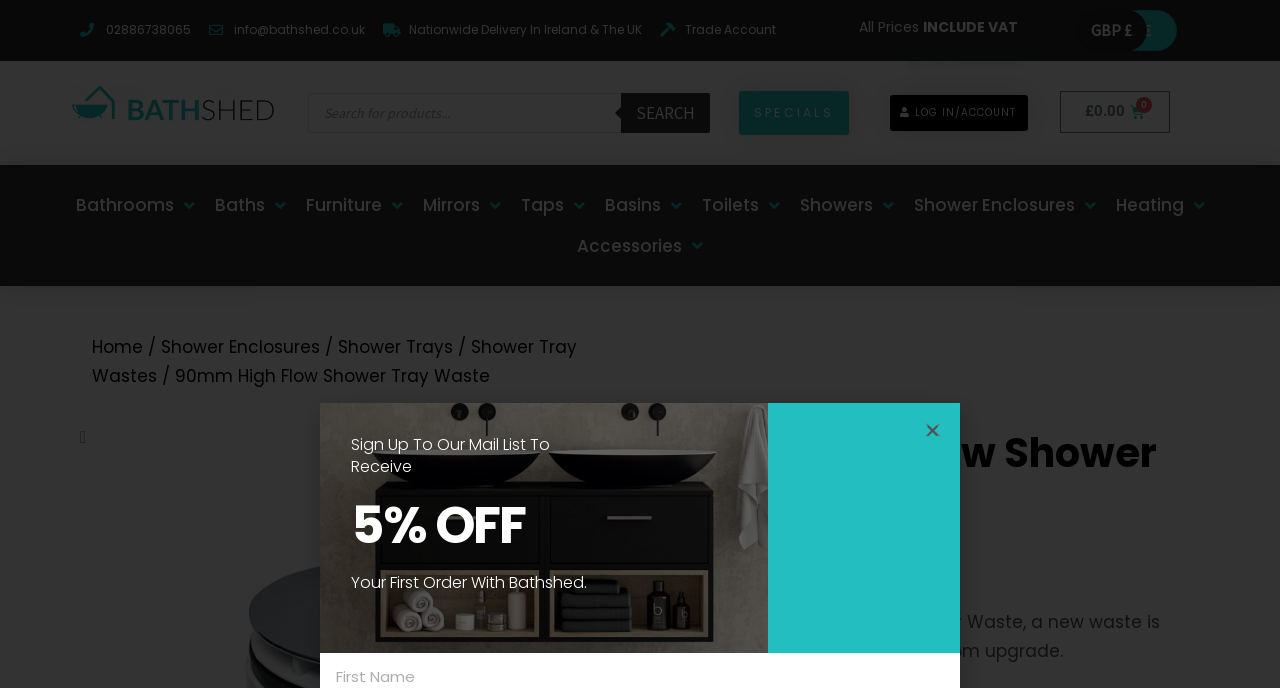What is the price of the product?
Examine the webpage screenshot and provide an in-depth answer to the question.

I found the answer by looking at the cart icon at the top right corner of the webpage, which displays the total price of the items in the cart, which is £0.00.